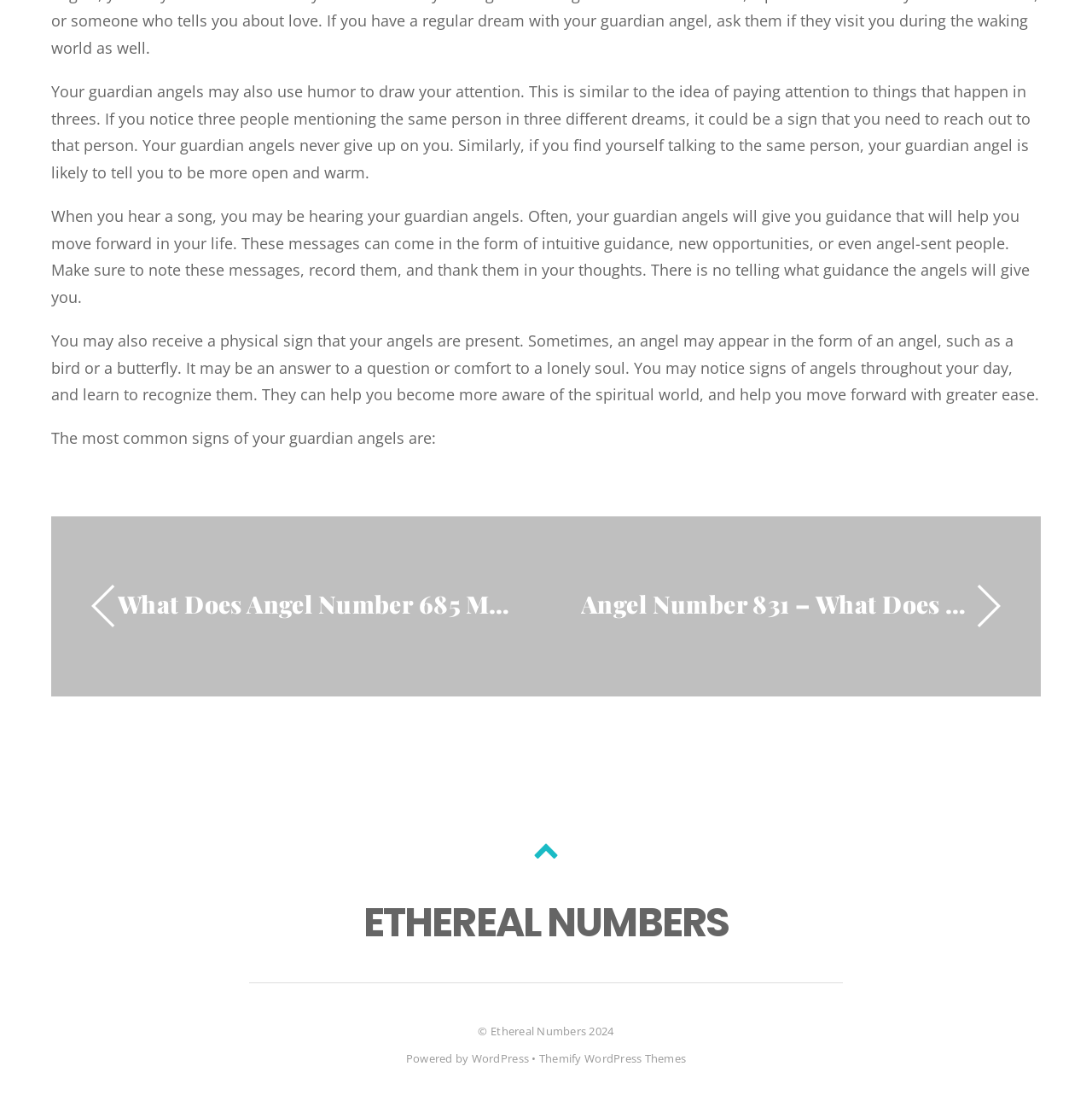Analyze the image and deliver a detailed answer to the question: What is the purpose of guardian angels?

According to the webpage, guardian angels provide guidance that will help you move forward in your life, and they can also offer comfort to a lonely soul. They may use humor to draw your attention, and they never give up on you.